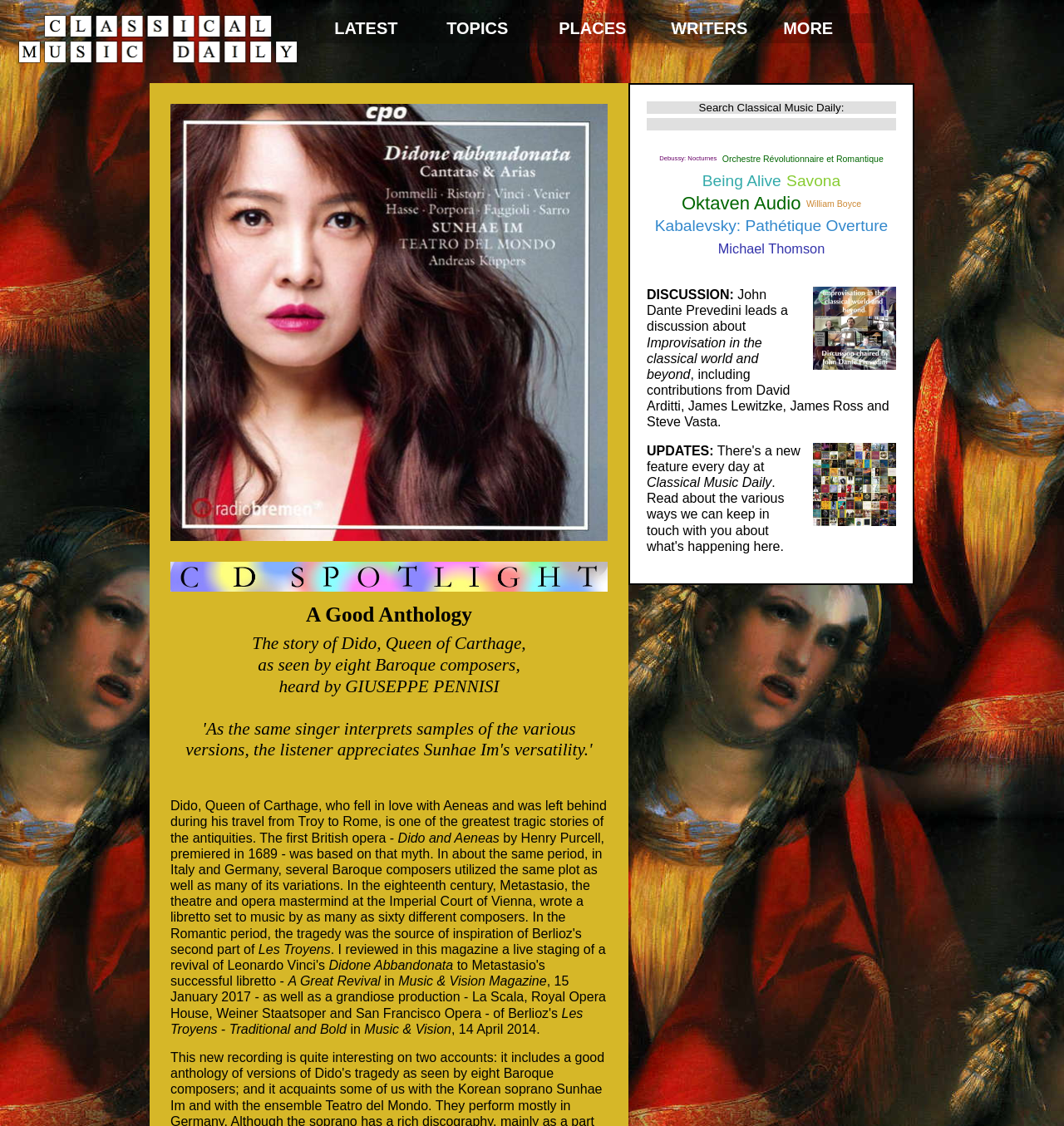Respond to the question below with a concise word or phrase:
What is the name of the opera mentioned in the article?

Dido and Aeneas